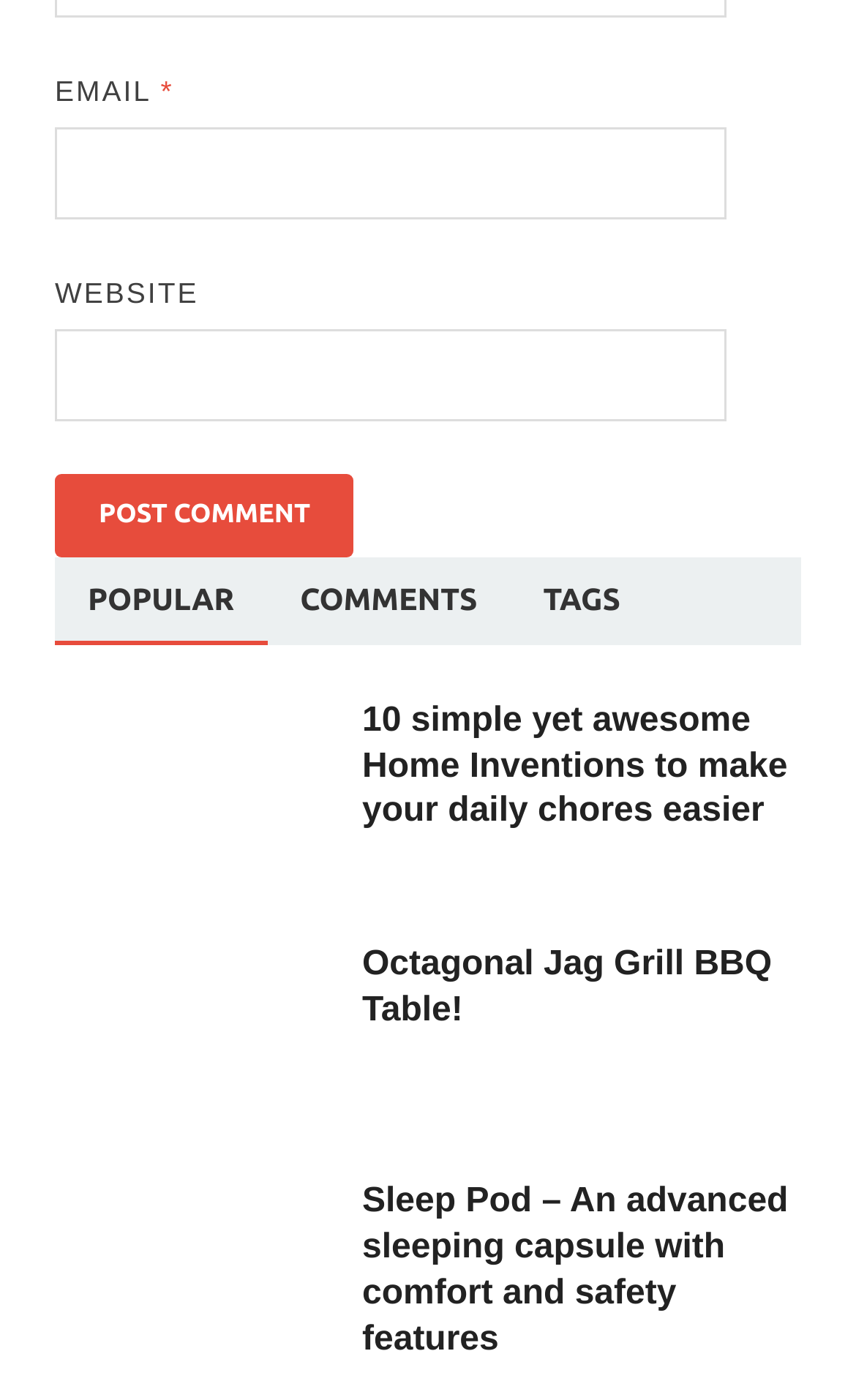Please identify the bounding box coordinates of the area I need to click to accomplish the following instruction: "Click the 'Menu' button".

None